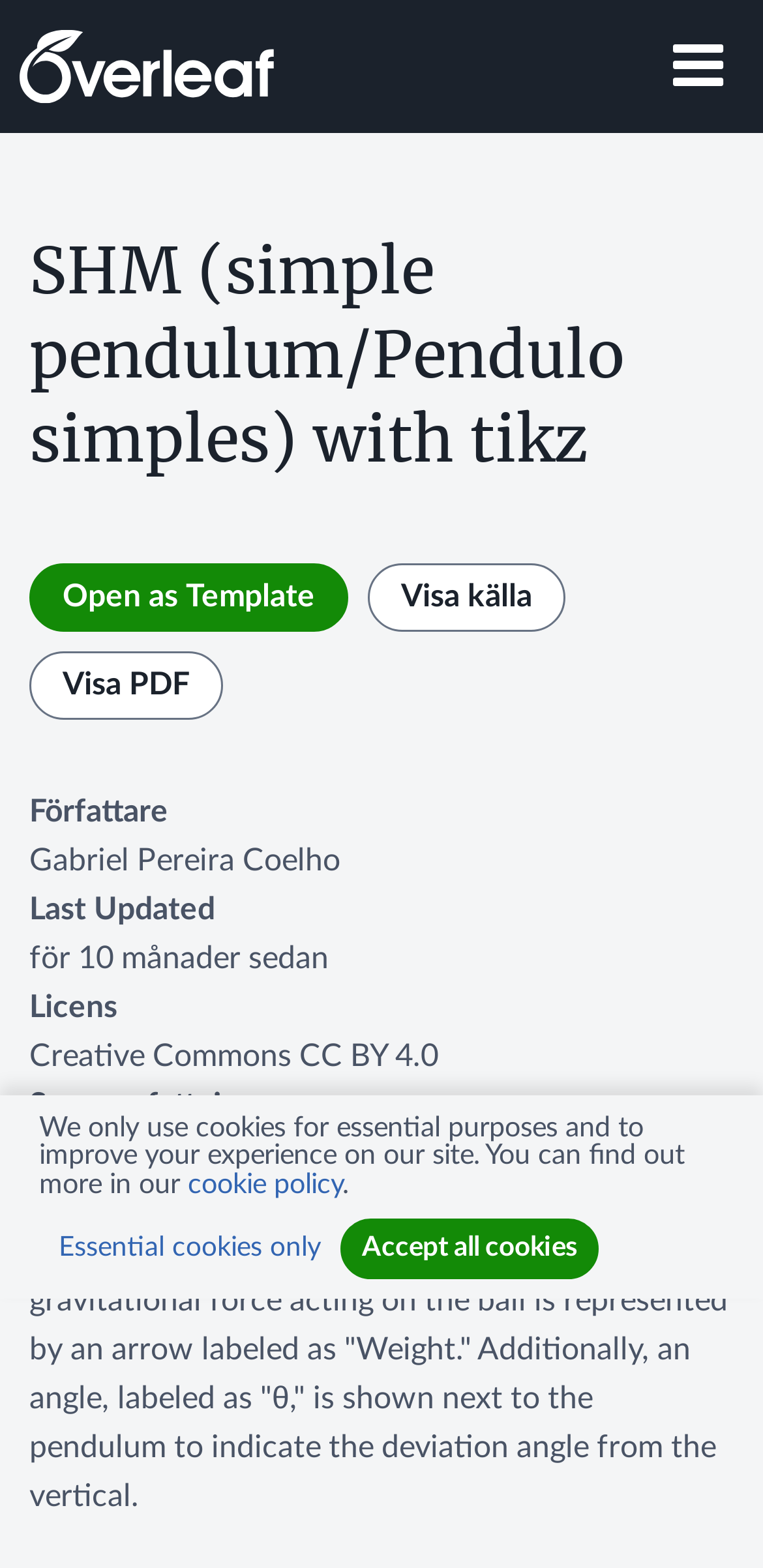Identify the bounding box coordinates for the UI element described as: "aria-label="Overleaf"".

[0.026, 0.006, 0.359, 0.077]